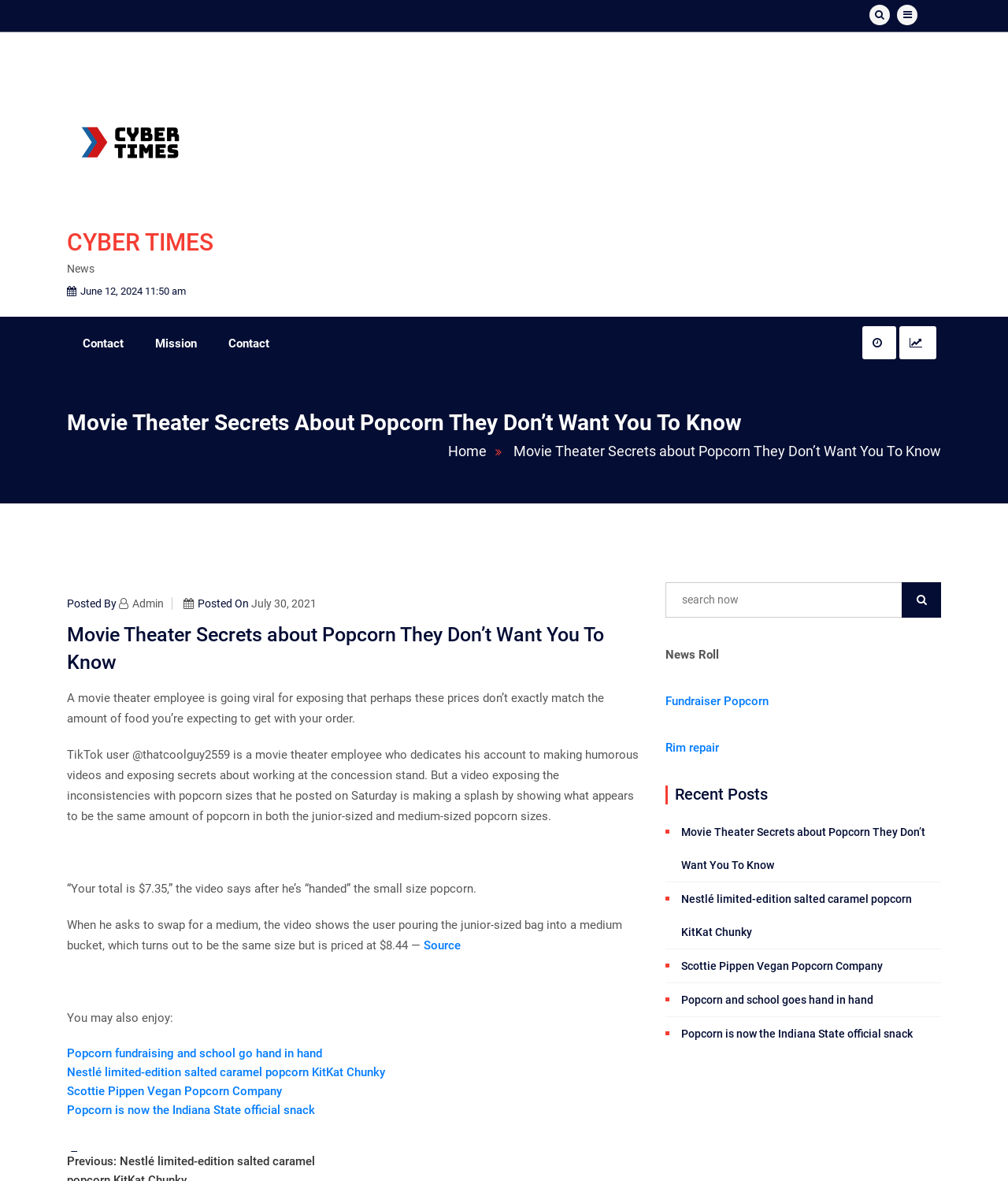Pinpoint the bounding box coordinates of the clickable area necessary to execute the following instruction: "Visit the 'Home' page". The coordinates should be given as four float numbers between 0 and 1, namely [left, top, right, bottom].

[0.445, 0.375, 0.506, 0.389]